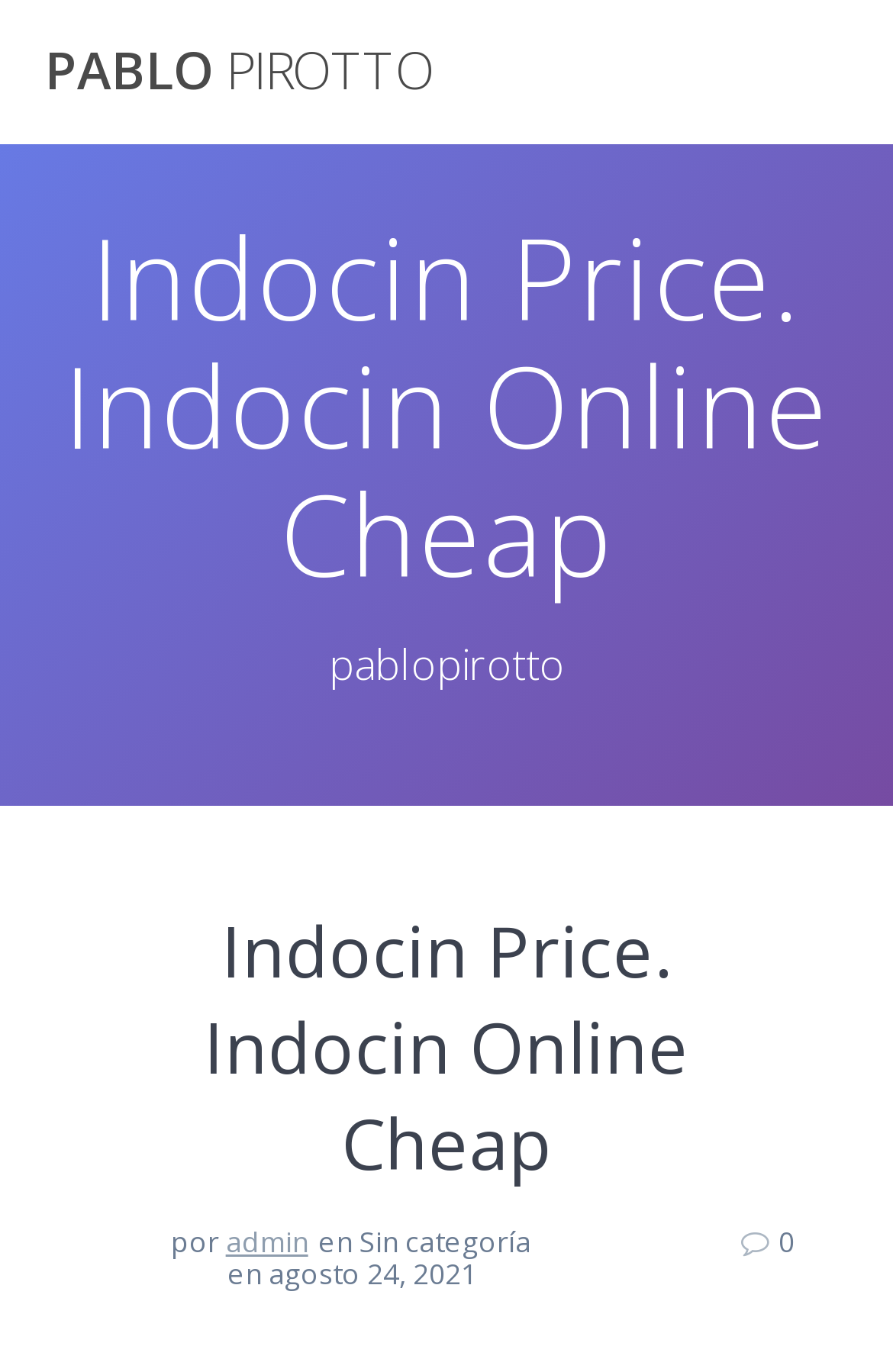Locate the bounding box of the UI element defined by this description: "PABLO PIROTTO". The coordinates should be given as four float numbers between 0 and 1, formatted as [left, top, right, bottom].

[0.05, 0.034, 0.486, 0.071]